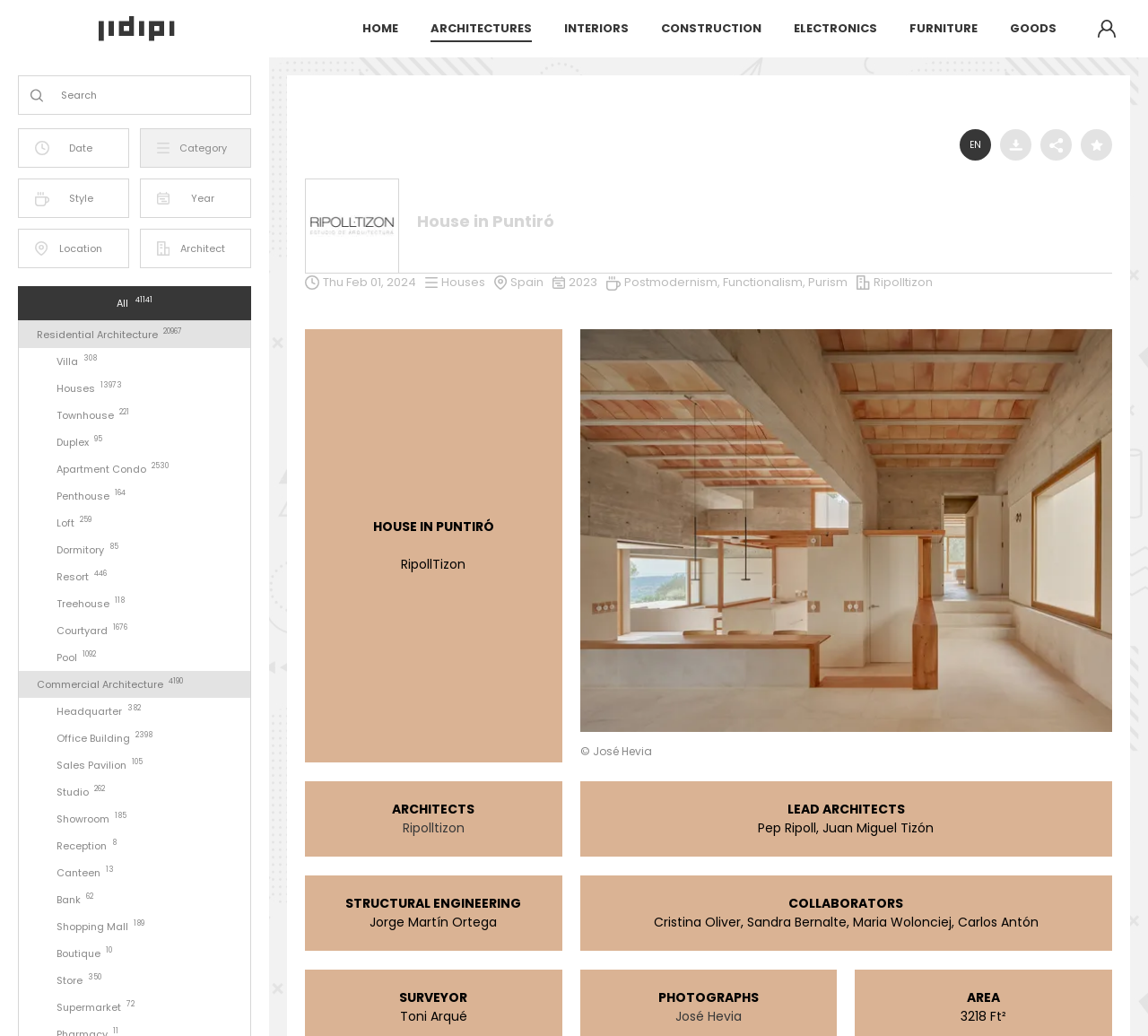Please mark the clickable region by giving the bounding box coordinates needed to complete this instruction: "Filter by 'Date'".

[0.016, 0.124, 0.112, 0.162]